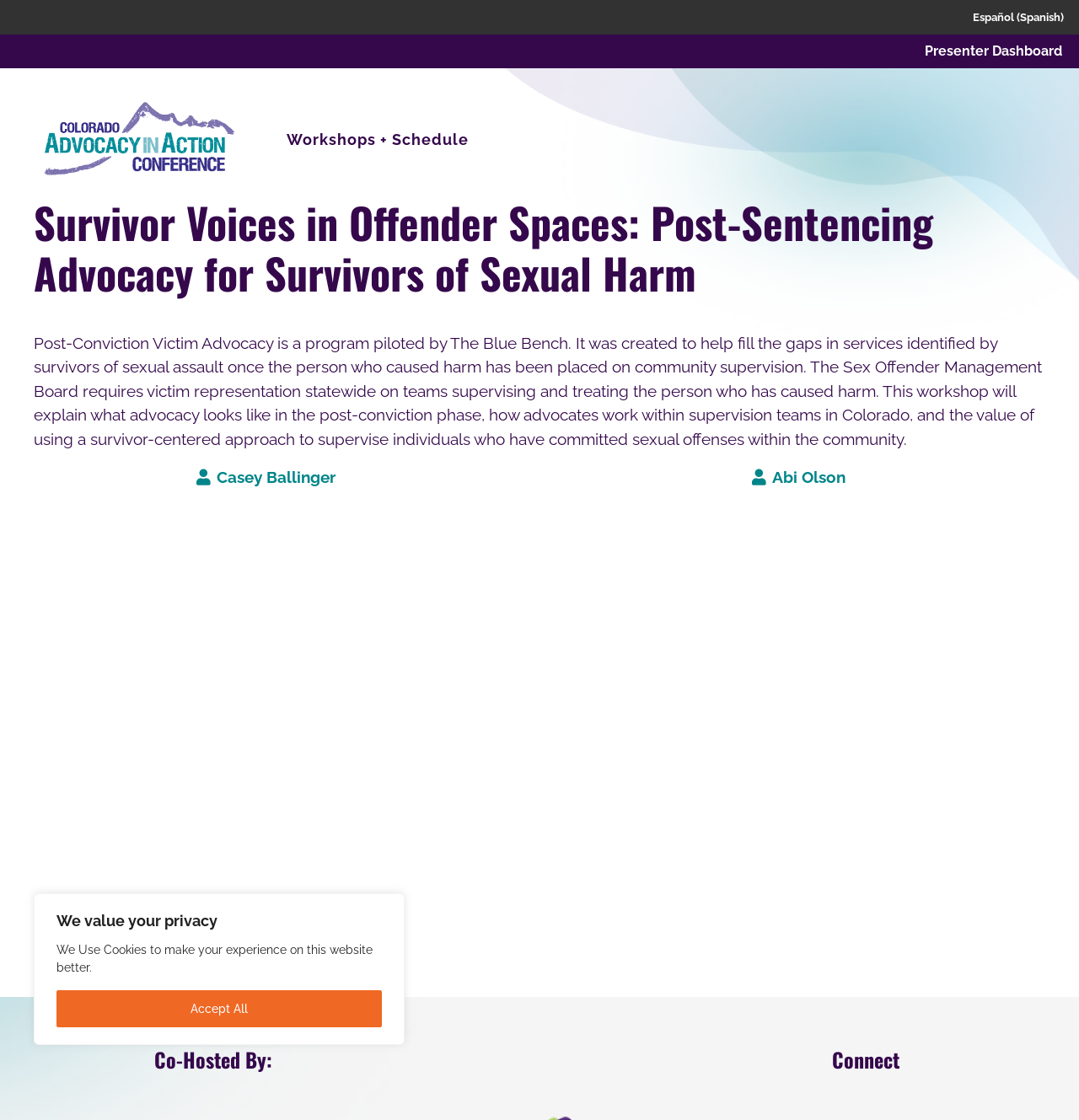Who are the presenters of the workshop?
Refer to the image and give a detailed answer to the question.

I found the answer by looking at the main content section of the webpage, where it lists the presenters' names with icons.